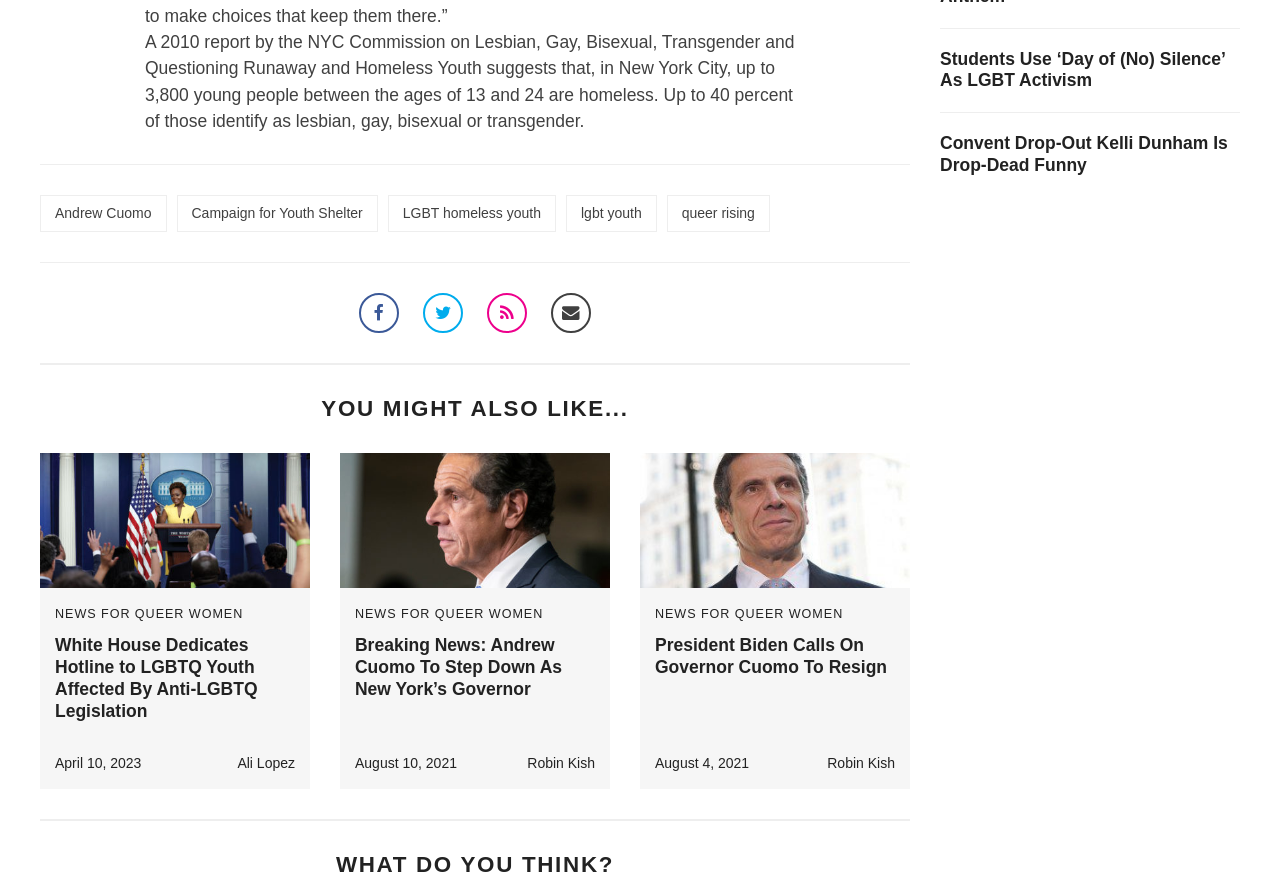Find the bounding box coordinates of the clickable area required to complete the following action: "click on the 'HOME' link".

None